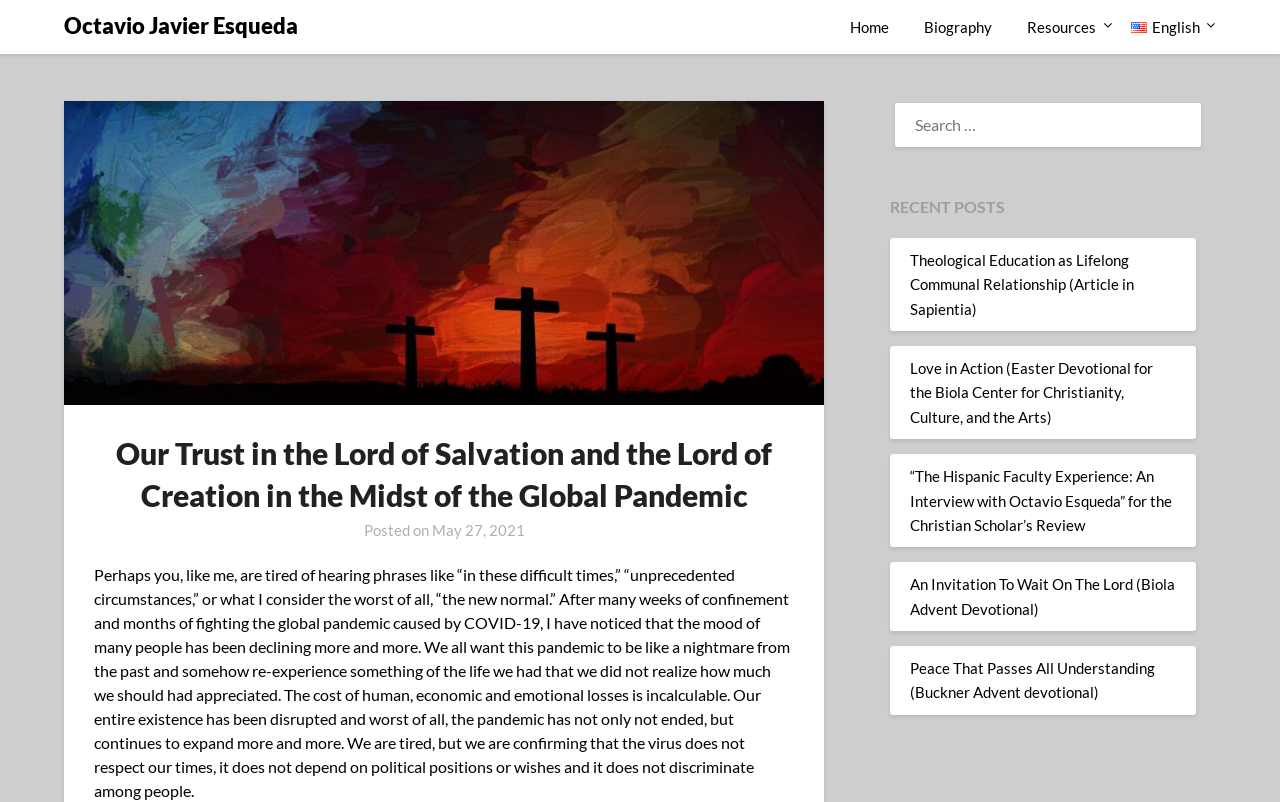Look at the image and answer the question in detail:
What is the purpose of the search box?

The search box is located at the top right of the webpage, and its purpose is to allow users to search for specific content within the webpage, as indicated by the 'SEARCH FOR:' label.